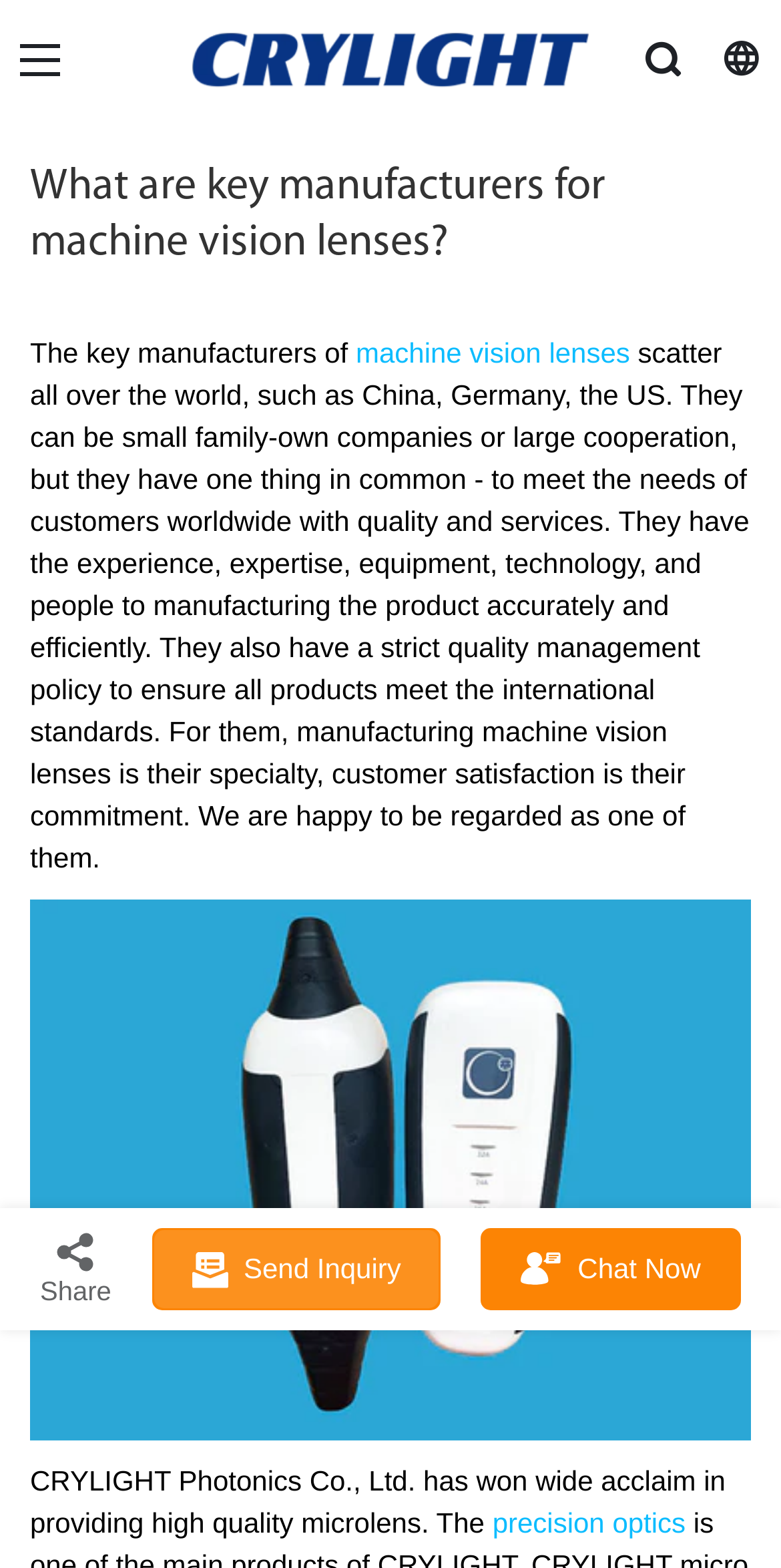Please find the bounding box coordinates in the format (top-left x, top-left y, bottom-right x, bottom-right y) for the given element description. Ensure the coordinates are floating point numbers between 0 and 1. Description: Share

[0.026, 0.783, 0.168, 0.833]